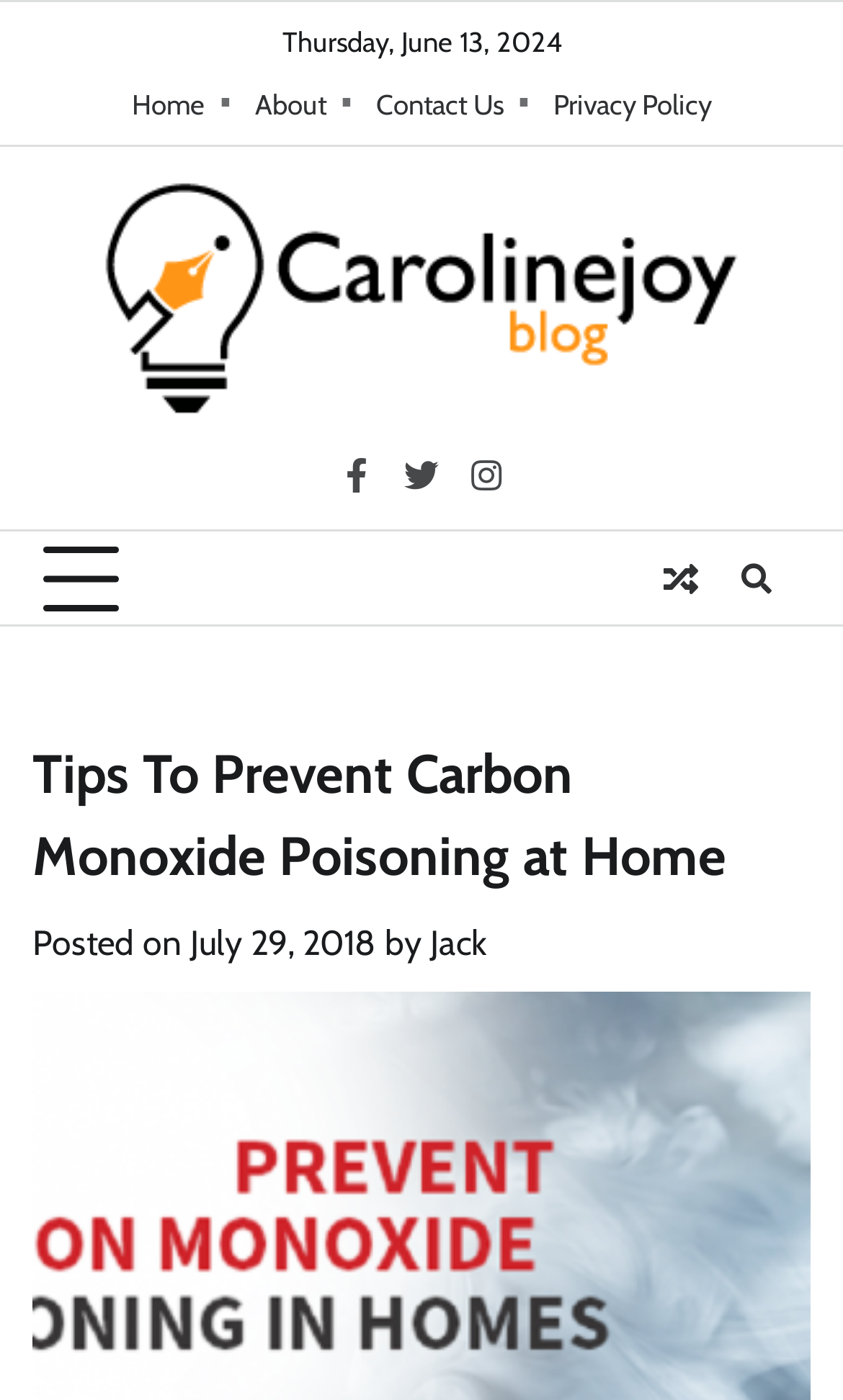Answer succinctly with a single word or phrase:
What is the author of the post?

Jack